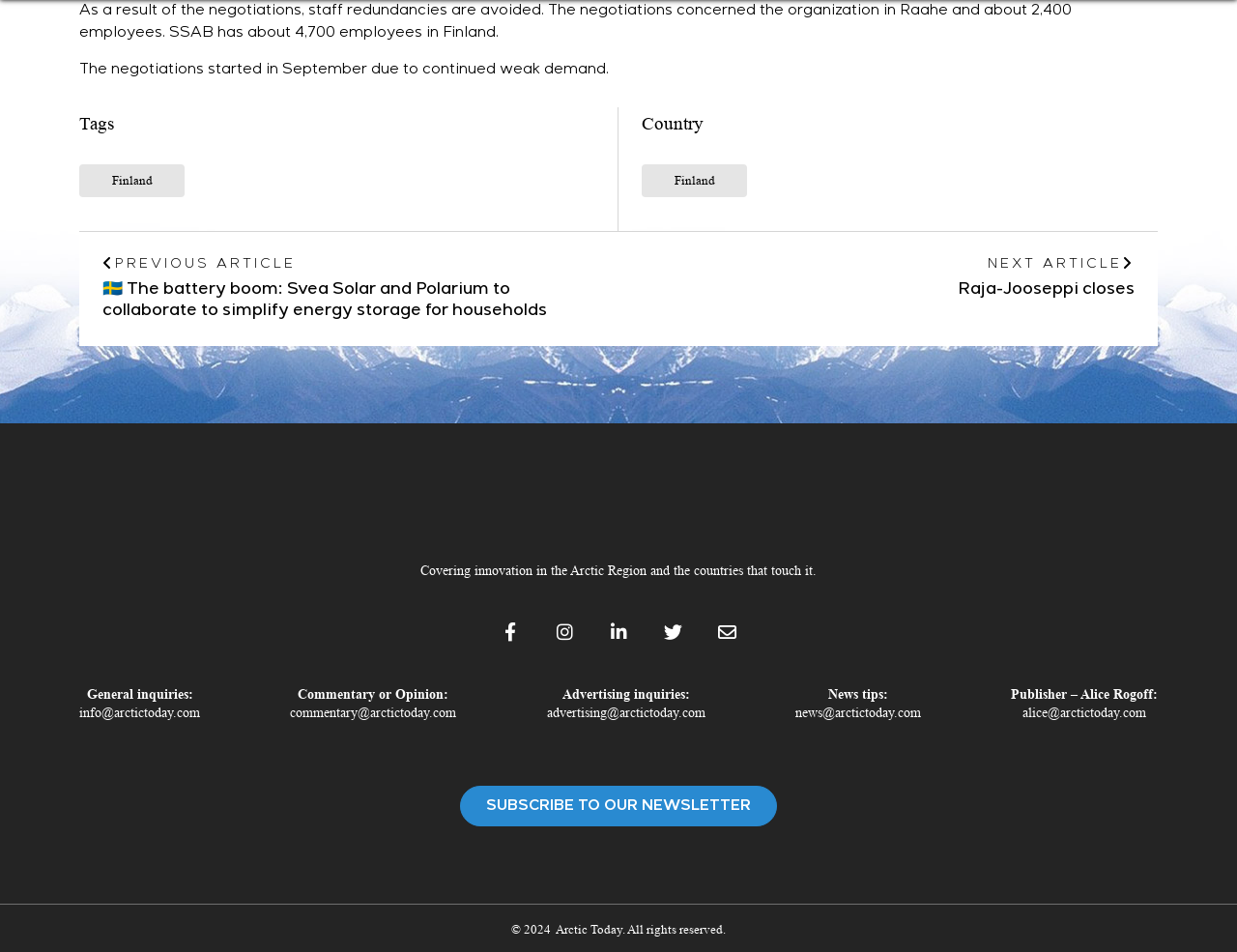Could you indicate the bounding box coordinates of the region to click in order to complete this instruction: "Read the previous article".

[0.083, 0.268, 0.481, 0.339]